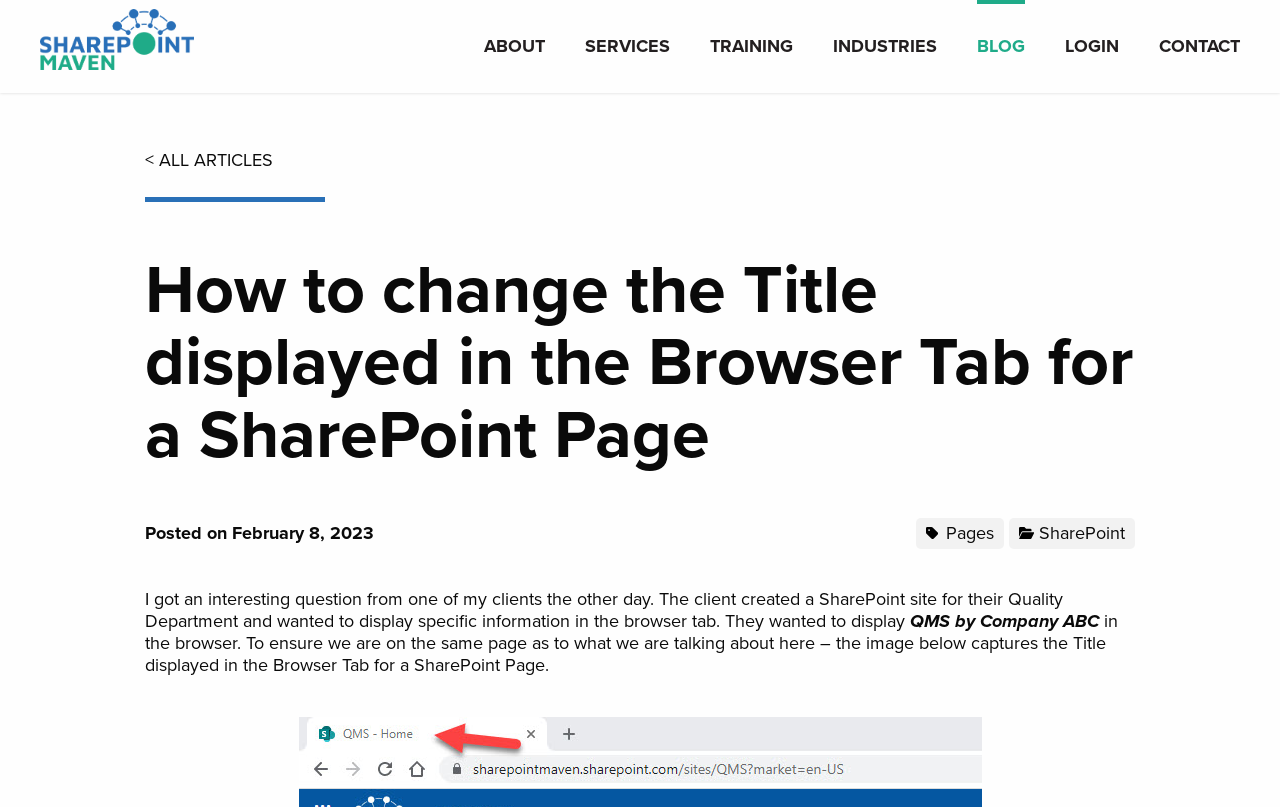Provide a short answer to the following question with just one word or phrase: What is the client's SharePoint site for?

Quality Department